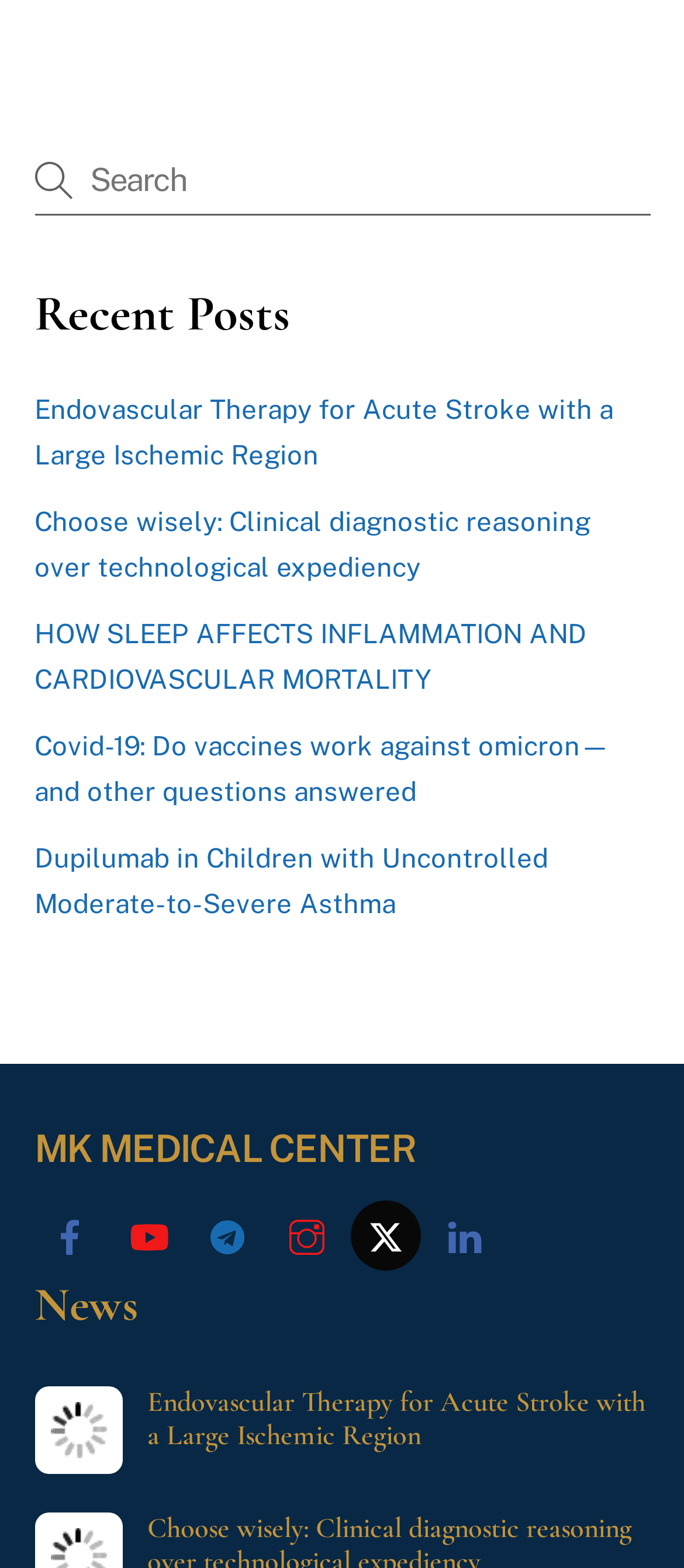Reply to the question with a single word or phrase:
How many social media links are present?

5